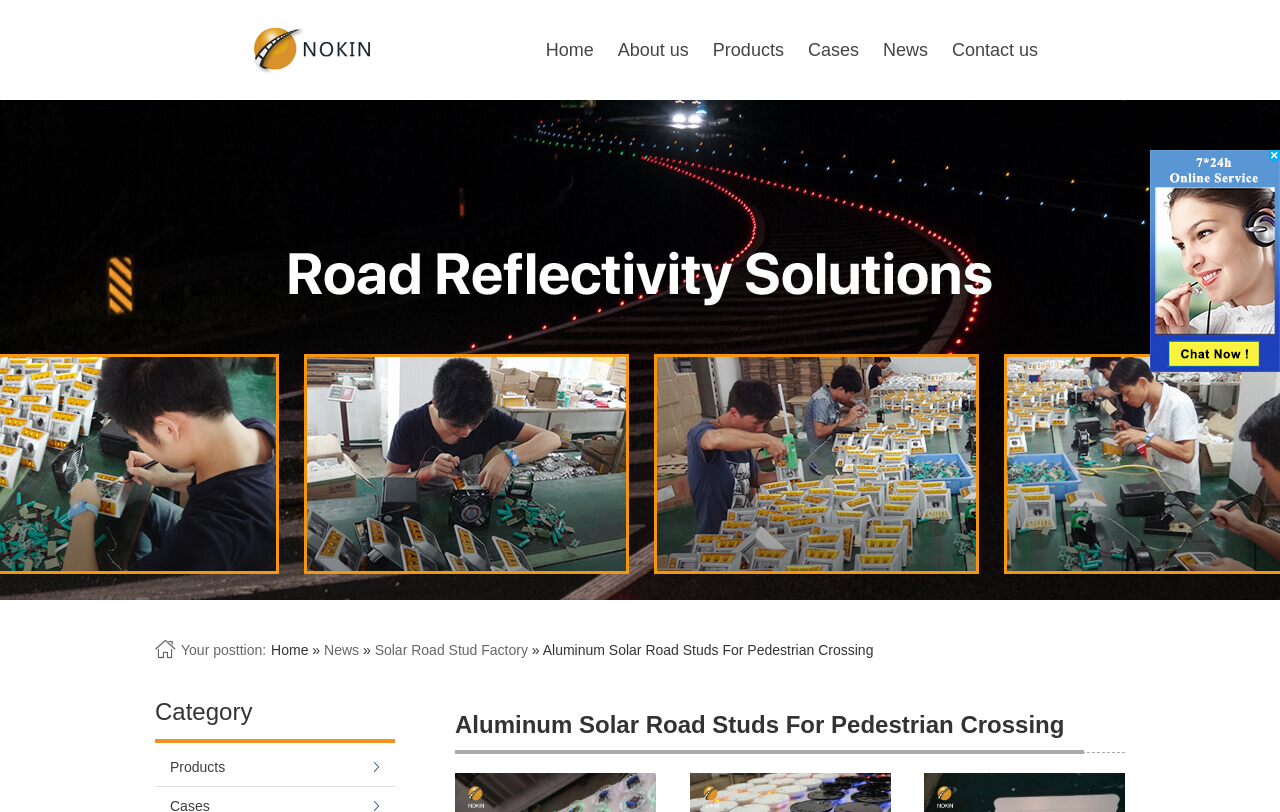Specify the bounding box coordinates of the area to click in order to follow the given instruction: "Learn about 'Aluminum Solar Road Studs For Pedestrian Crossing'."

[0.424, 0.791, 0.682, 0.81]